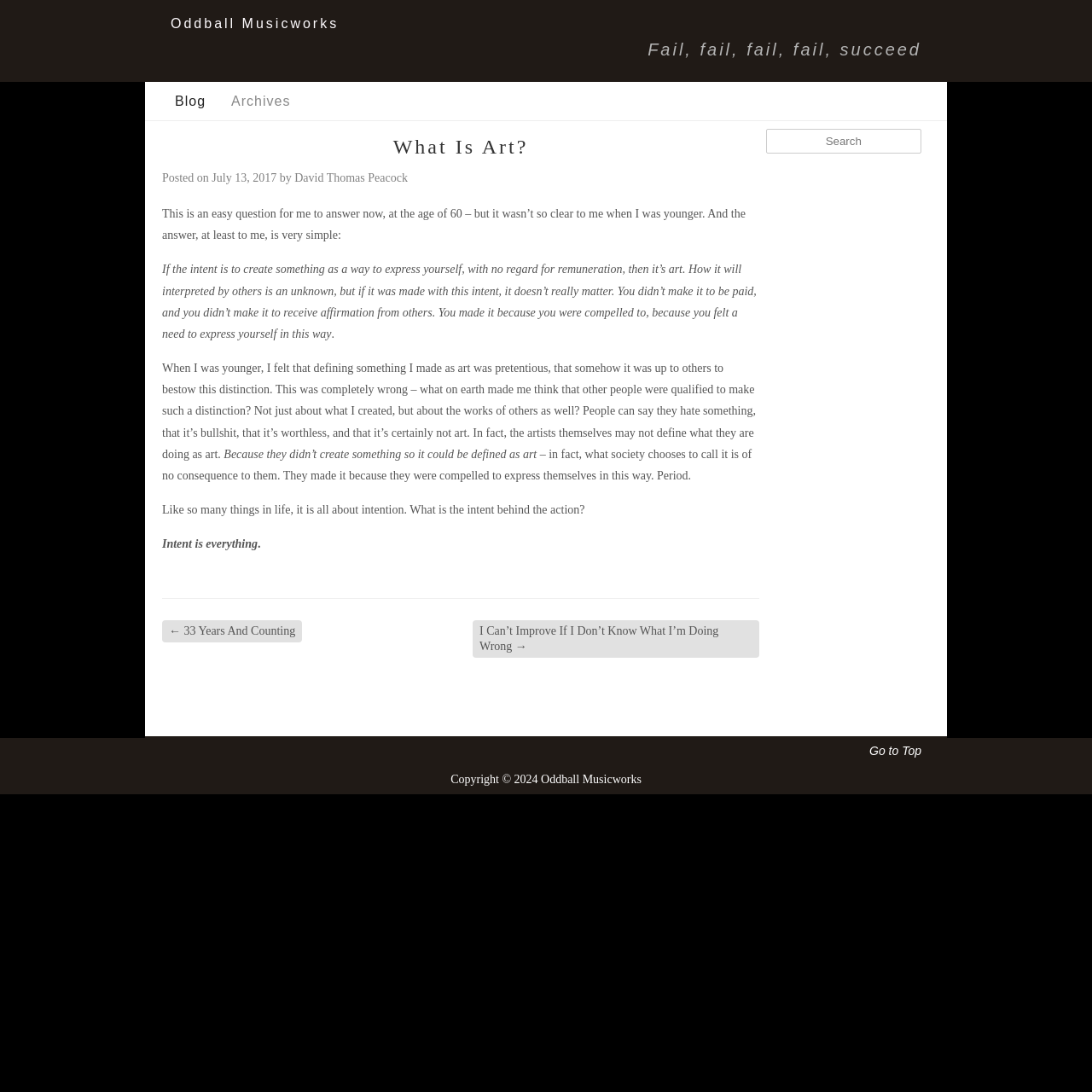Identify the bounding box coordinates of the section that should be clicked to achieve the task described: "Click on the 'Blog' link".

[0.148, 0.075, 0.2, 0.111]